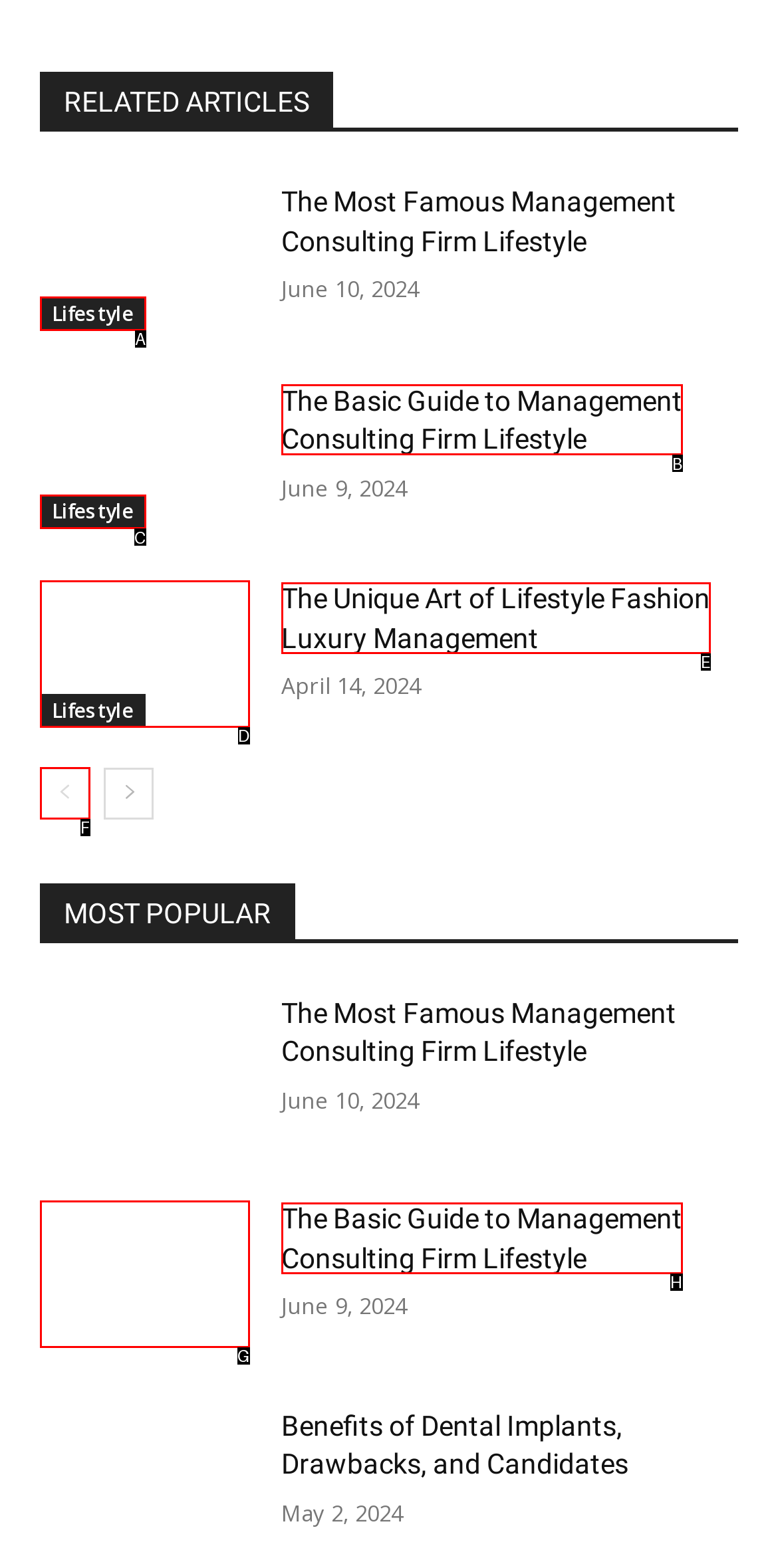Given the description: Lifestyle, pick the option that matches best and answer with the corresponding letter directly.

A